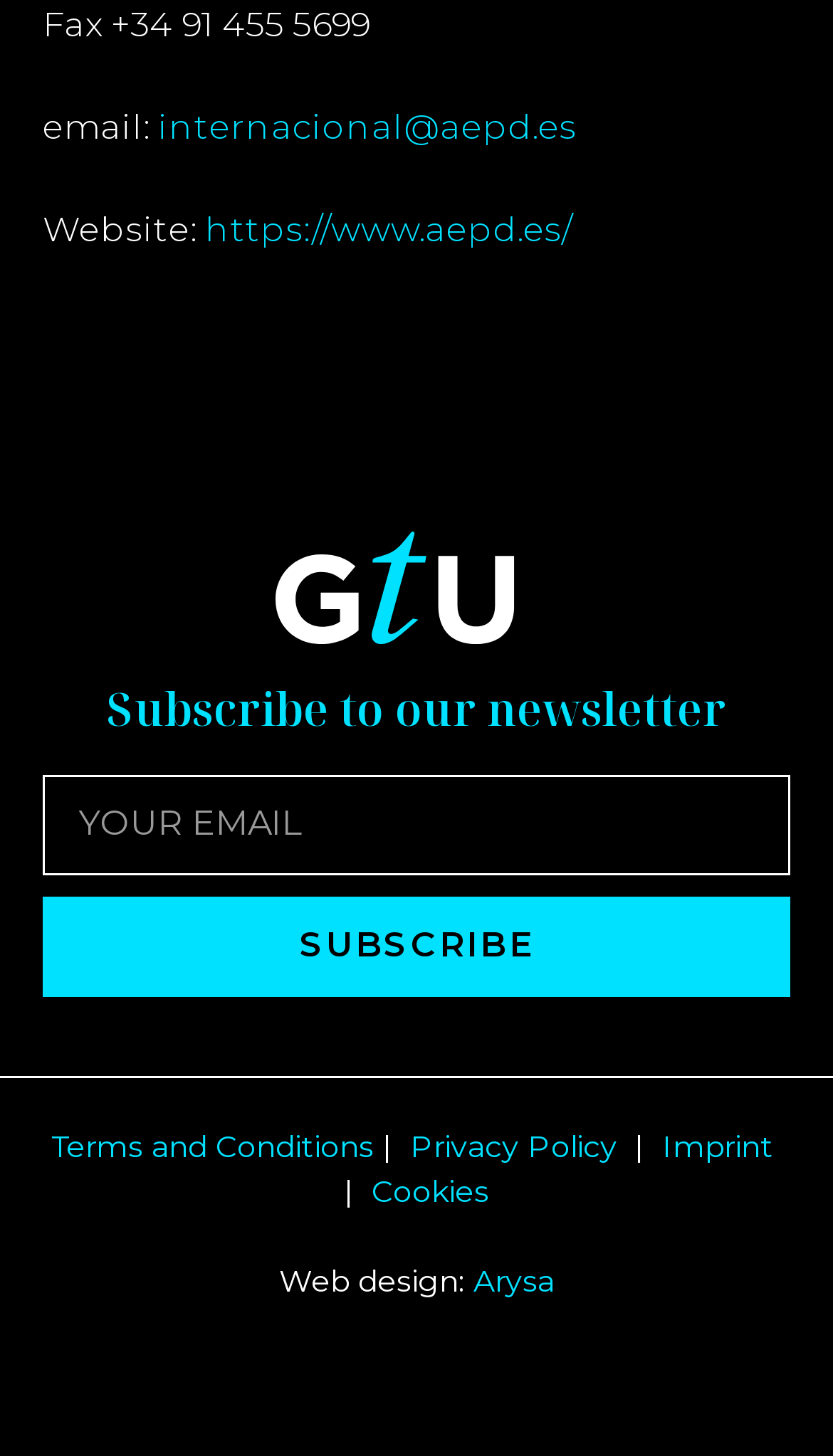Please determine the bounding box coordinates of the clickable area required to carry out the following instruction: "Subscribe to the newsletter". The coordinates must be four float numbers between 0 and 1, represented as [left, top, right, bottom].

[0.051, 0.616, 0.949, 0.684]